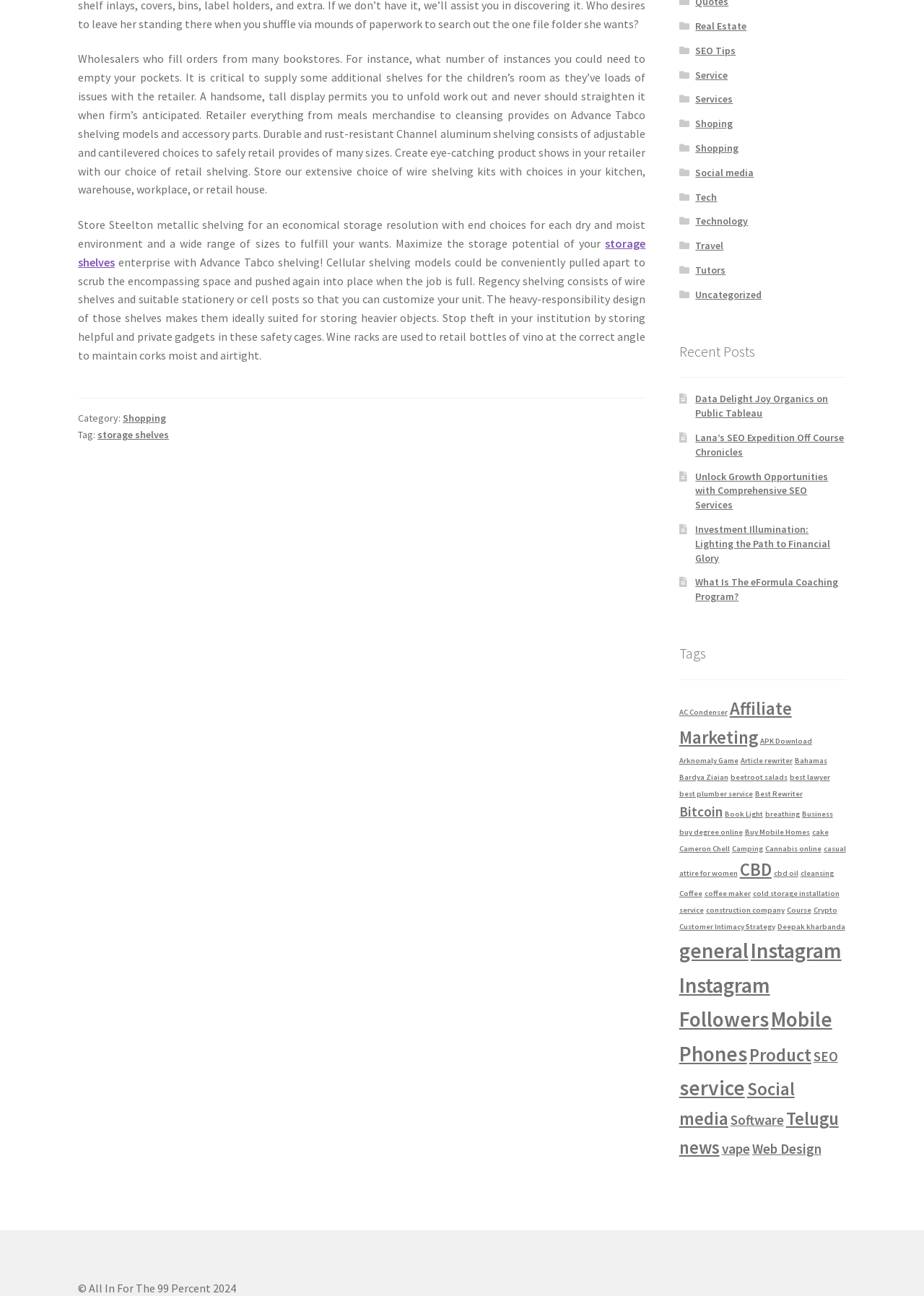Please predict the bounding box coordinates of the element's region where a click is necessary to complete the following instruction: "Click on the 'Join' link". The coordinates should be represented by four float numbers between 0 and 1, i.e., [left, top, right, bottom].

None